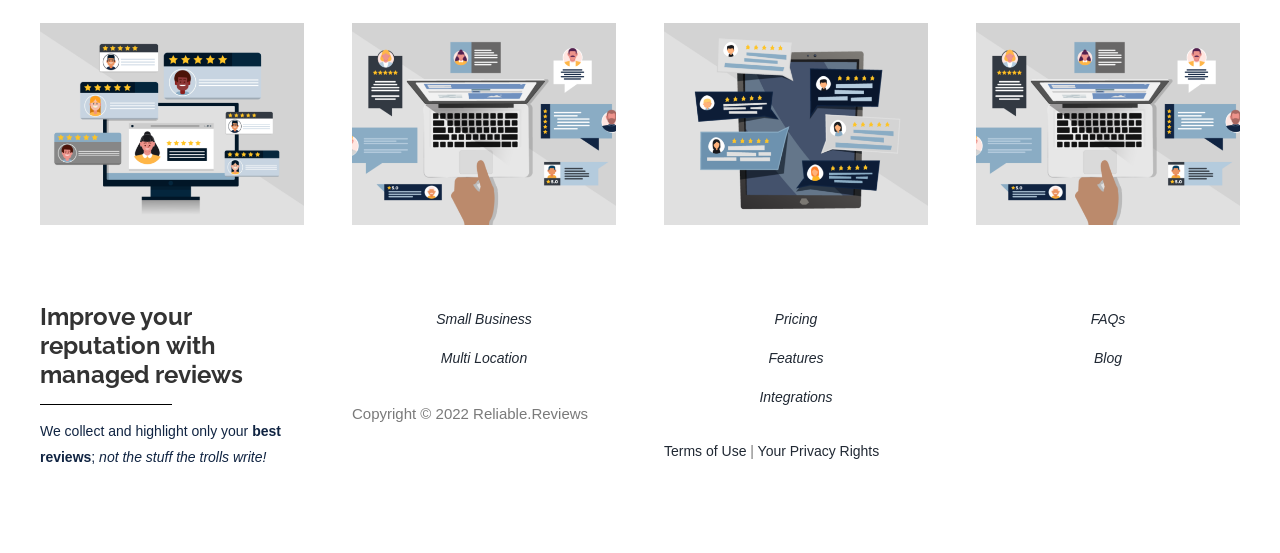Please determine the bounding box coordinates of the area that needs to be clicked to complete this task: 'Click 'Pricing''. The coordinates must be four float numbers between 0 and 1, formatted as [left, top, right, bottom].

[0.605, 0.562, 0.639, 0.591]